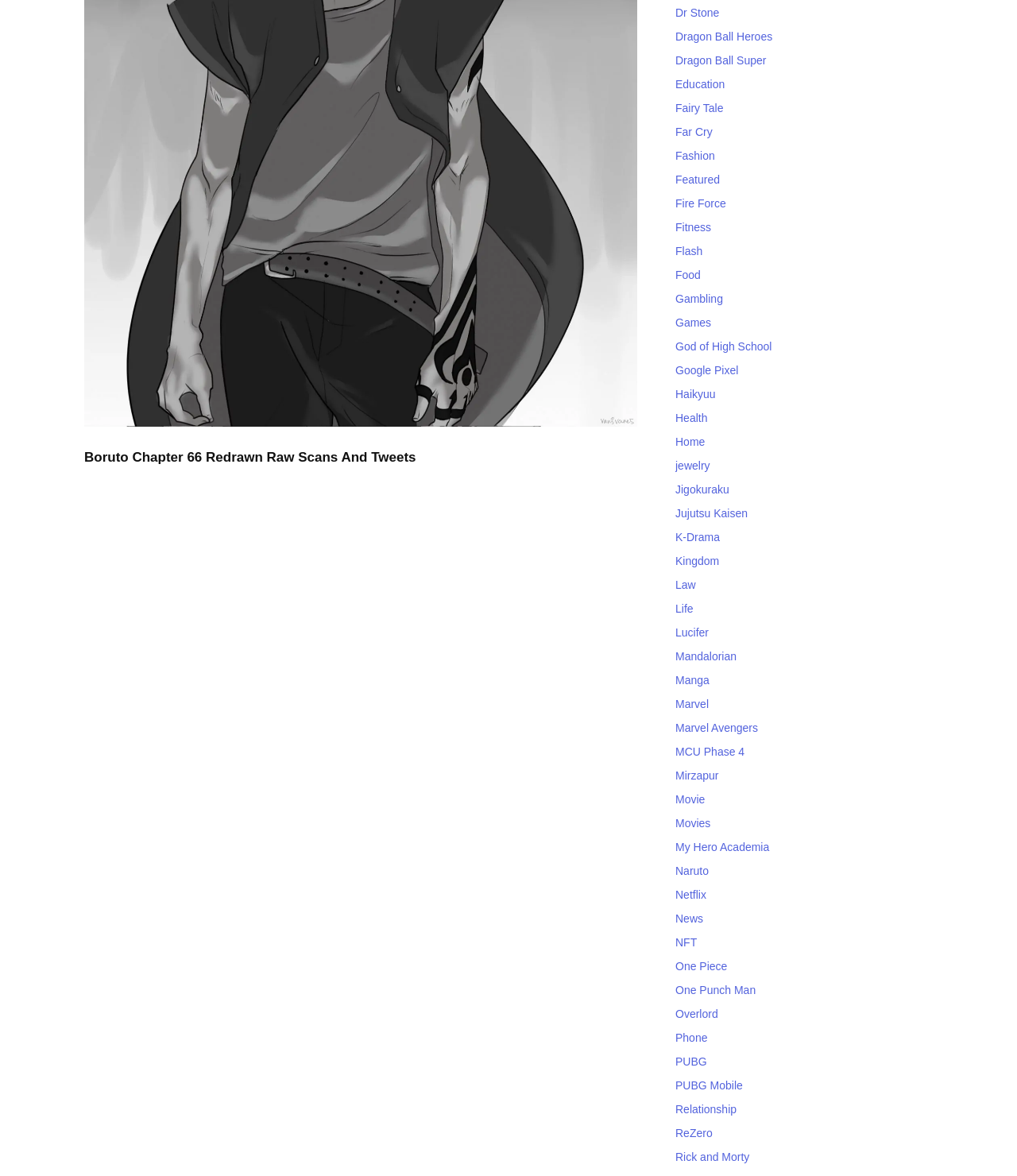Extract the bounding box coordinates for the UI element described by the text: "God of High School". The coordinates should be in the form of [left, top, right, bottom] with values between 0 and 1.

[0.664, 0.289, 0.759, 0.3]